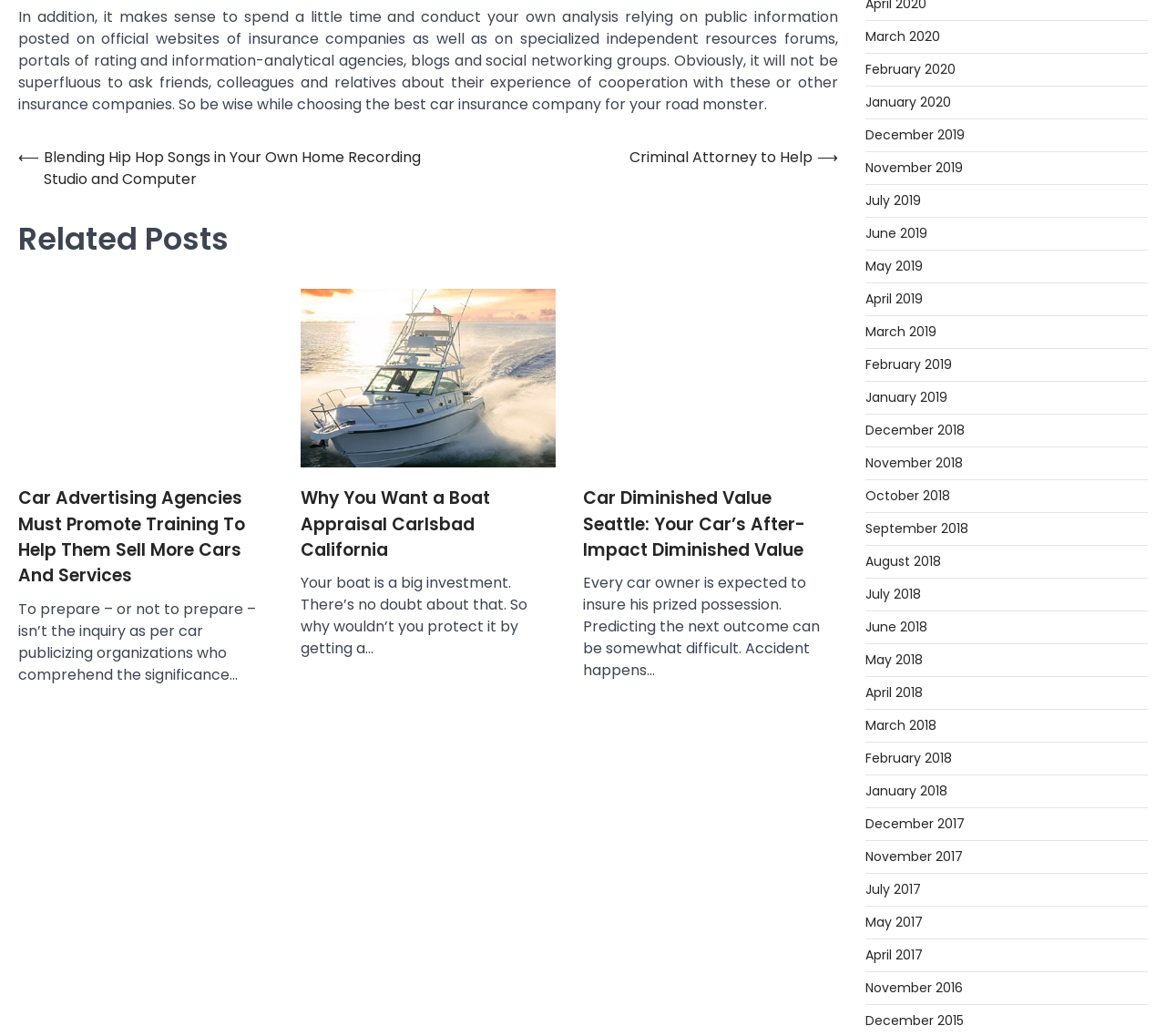What is the purpose of the article 'Why You Want a Boat Appraisal Carlsbad California'?
Please give a detailed answer to the question using the information shown in the image.

The article 'Why You Want a Boat Appraisal Carlsbad California' mentions that a boat is a big investment and getting a boat appraisal can help protect it, implying that the purpose of the article is to inform readers about the importance of protecting their investment.